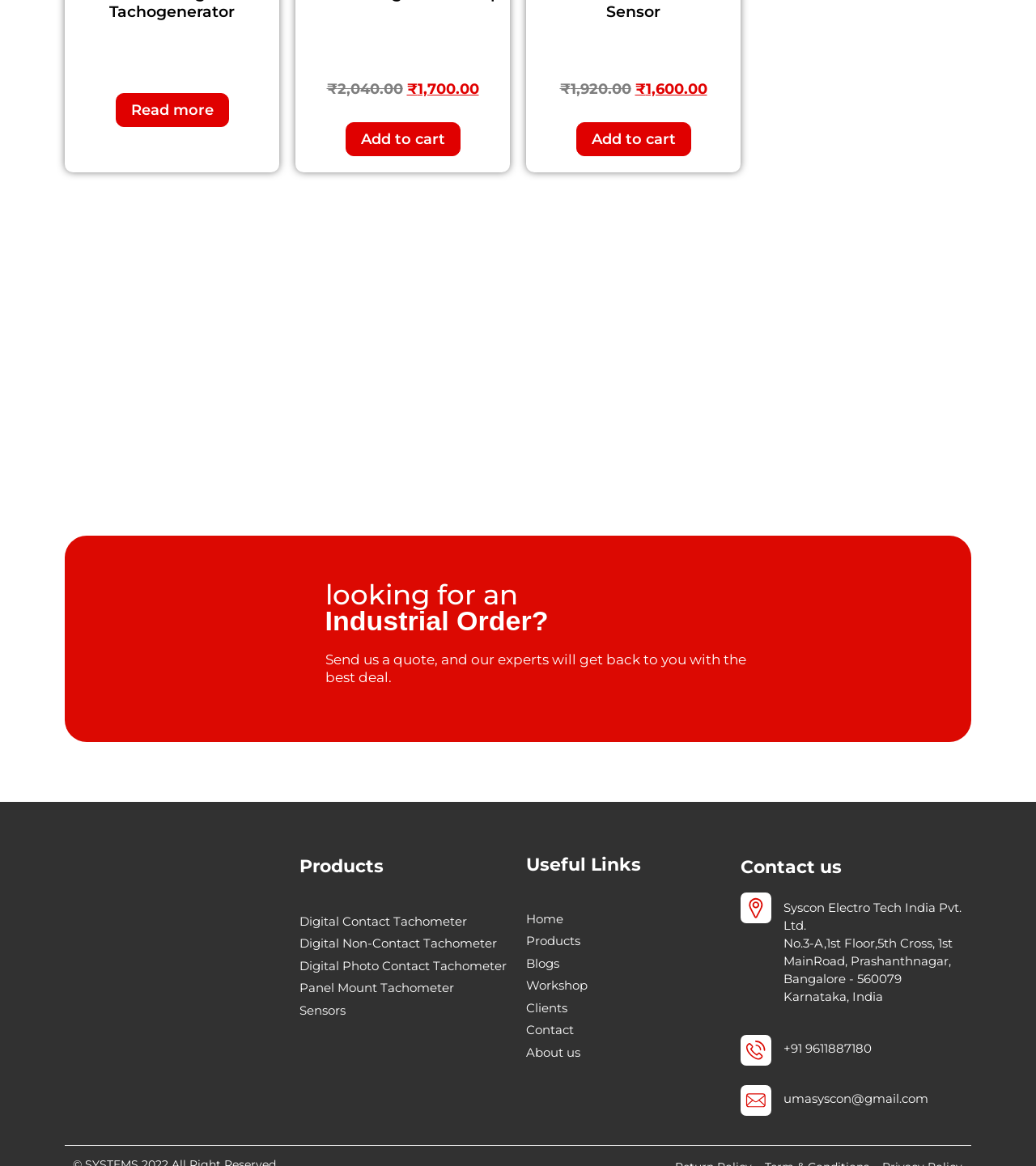Based on the element description Digital Photo Contact Tachometer, identify the bounding box coordinates for the UI element. The coordinates should be in the format (top-left x, top-left y, bottom-right x, bottom-right y) and within the 0 to 1 range.

[0.289, 0.821, 0.492, 0.836]